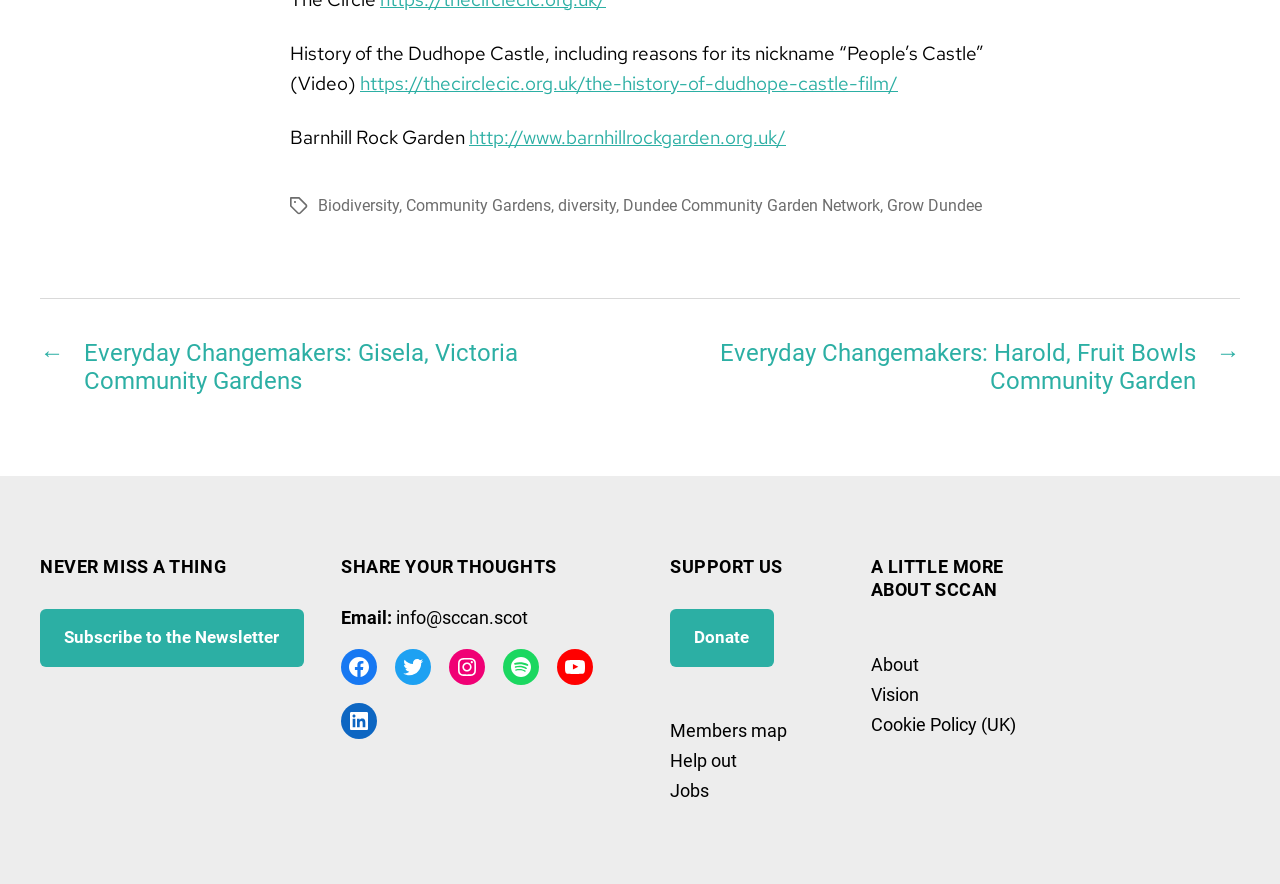Please answer the following question using a single word or phrase: 
How can I subscribe to the newsletter?

Click on 'Subscribe to the Newsletter'